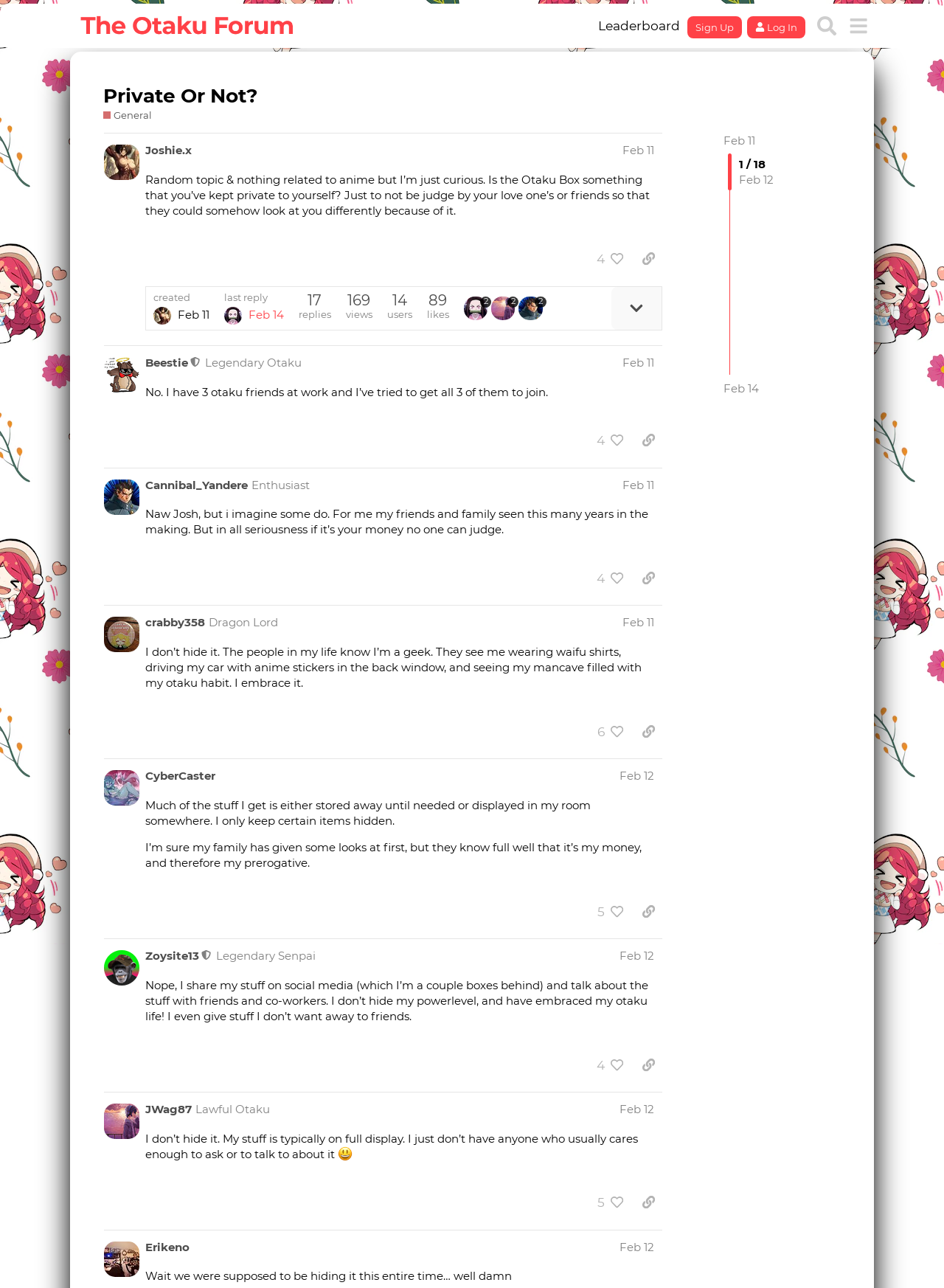Provide your answer in one word or a succinct phrase for the question: 
How many posts are on this page?

4